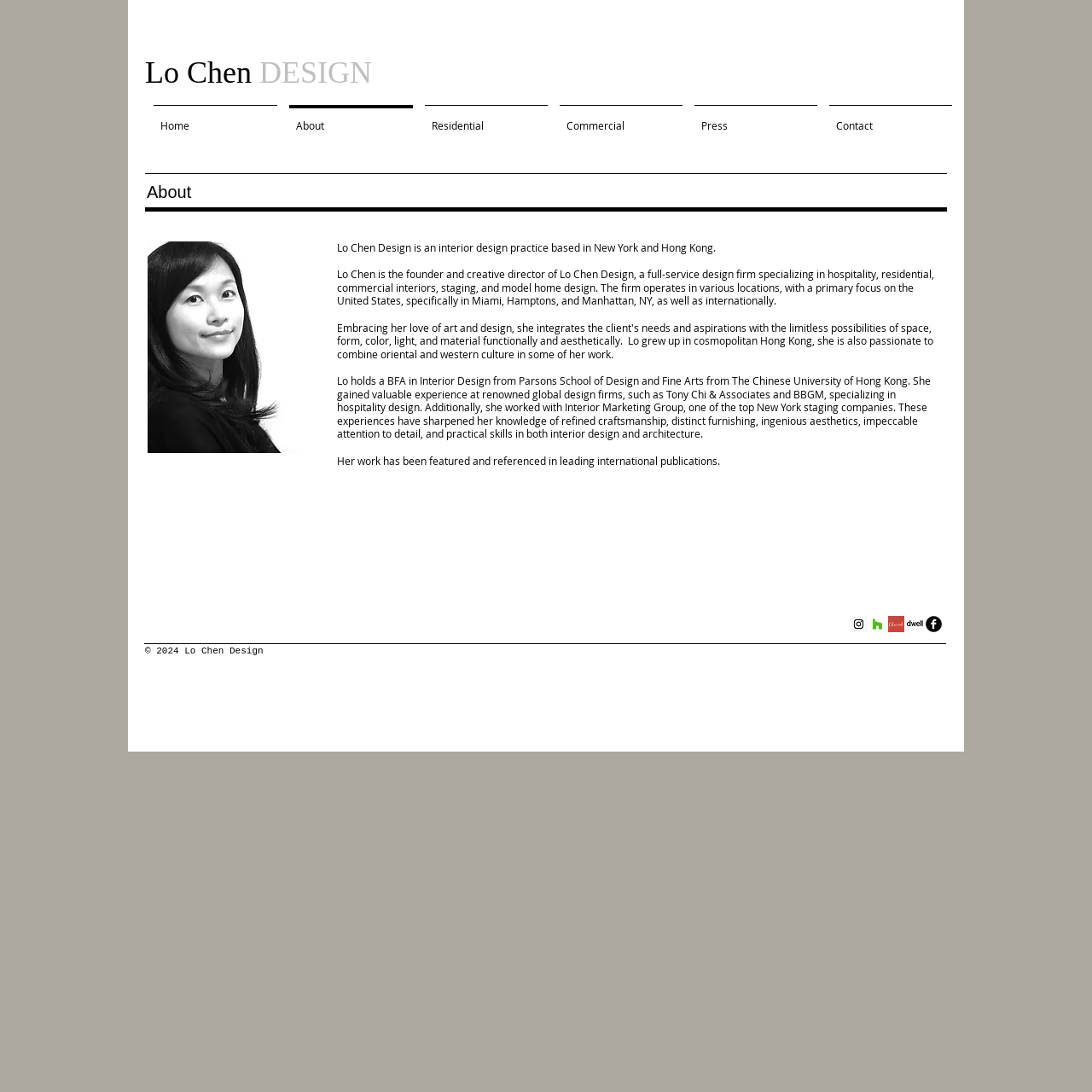Based on the element description Residential, identify the bounding box coordinates for the UI element. The coordinates should be in the format (top-left x, top-left y, bottom-right x, bottom-right y) and within the 0 to 1 range.

[0.384, 0.096, 0.507, 0.12]